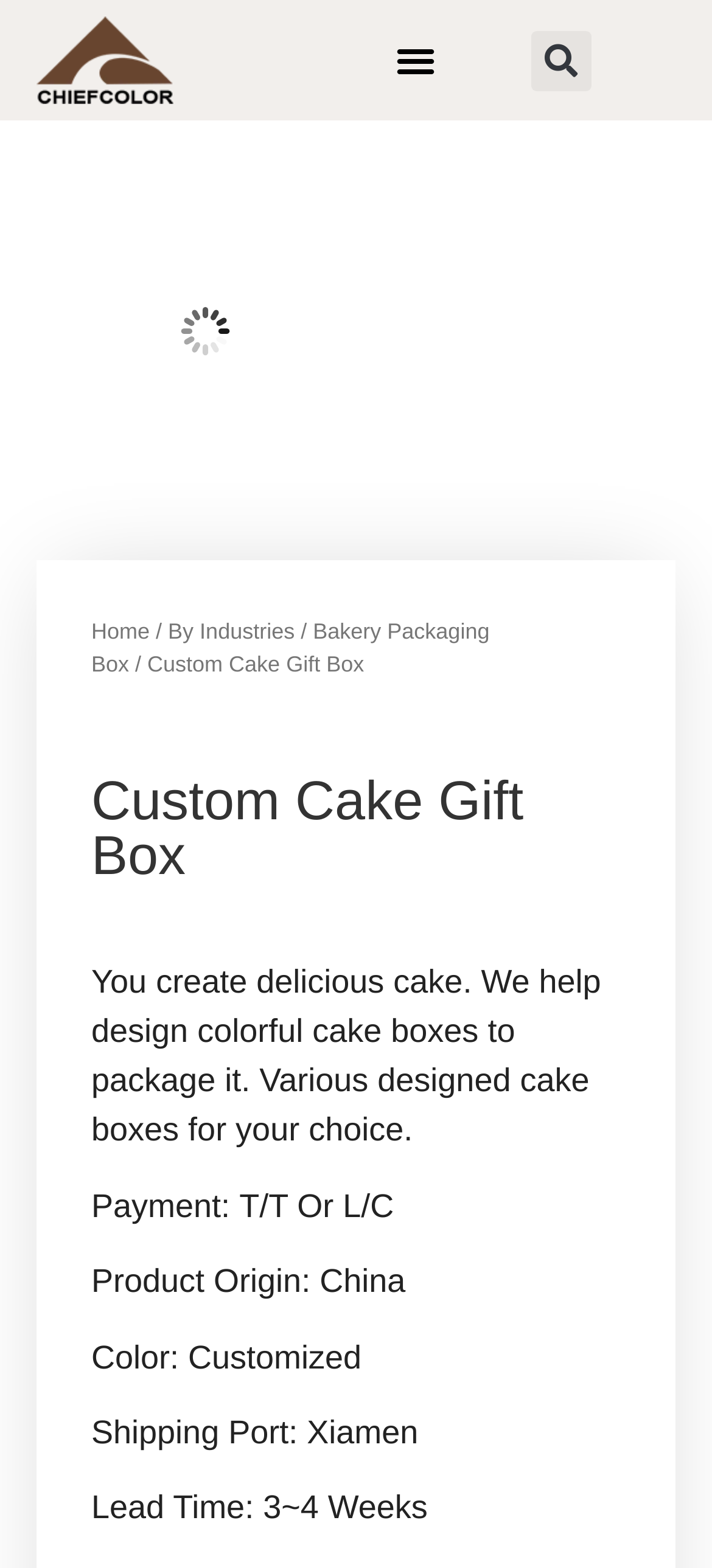Find the UI element described as: "parent_node: CAPOEIRA title="menu"" and predict its bounding box coordinates. Ensure the coordinates are four float numbers between 0 and 1, [left, top, right, bottom].

None